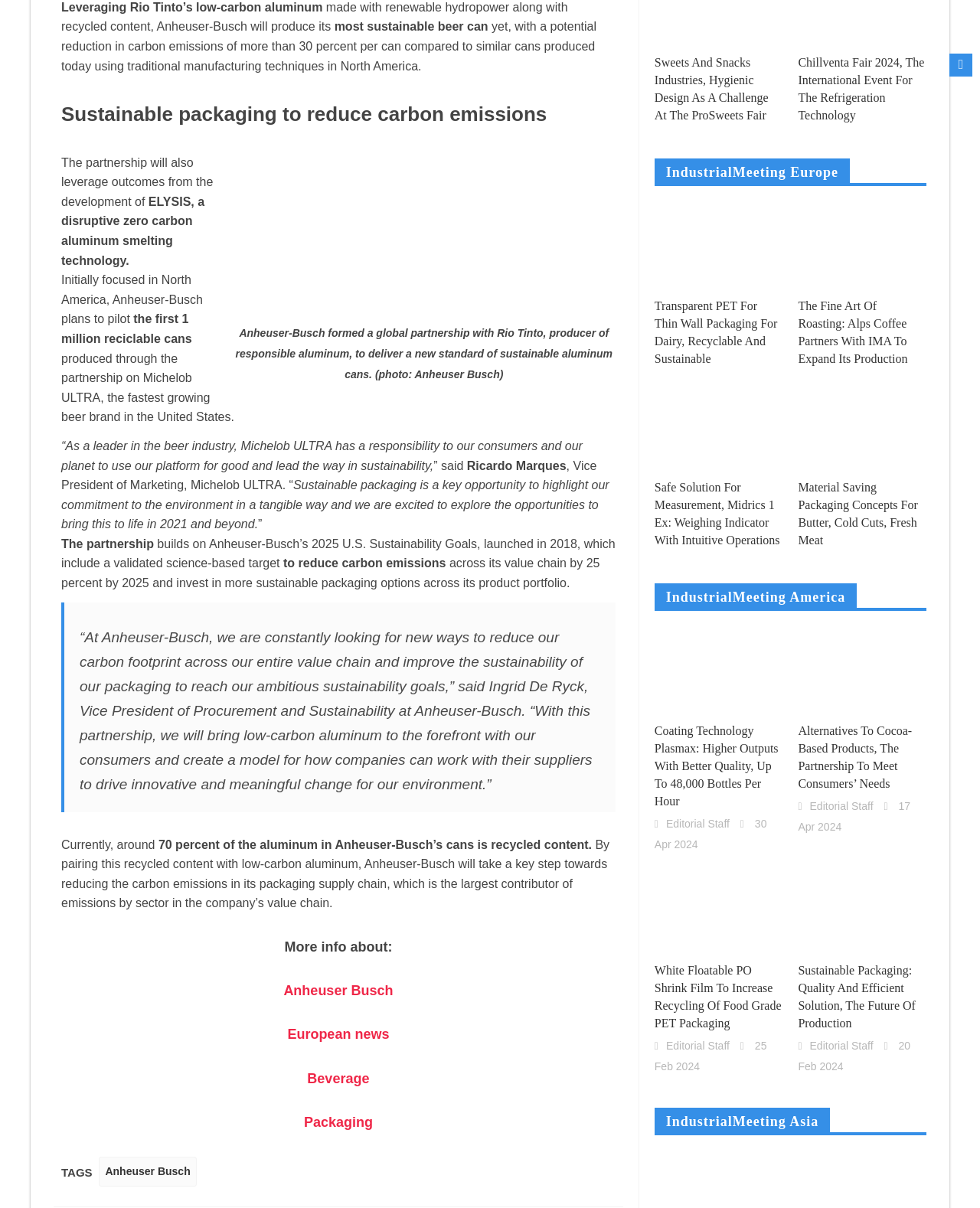Please give a concise answer to this question using a single word or phrase: 
What is the name of the technology that will be used to reduce carbon emissions in Anheuser-Busch's packaging supply chain?

ELYSIS